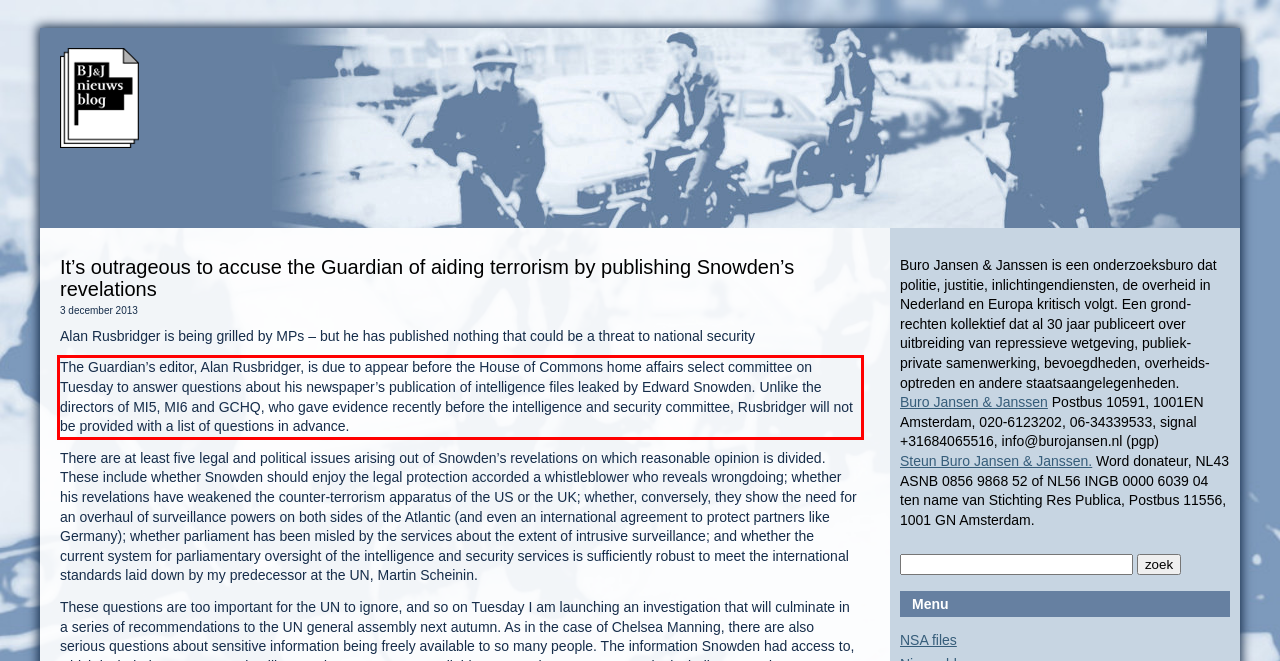Please identify the text within the red rectangular bounding box in the provided webpage screenshot.

The Guardian’s editor, Alan Rusbridger, is due to appear before the House of Commons home affairs select committee on Tuesday to answer questions about his newspaper’s publication of intelligence files leaked by Edward Snowden. Unlike the directors of MI5, MI6 and GCHQ, who gave evidence recently before the intelligence and security committee, Rusbridger will not be provided with a list of questions in advance.